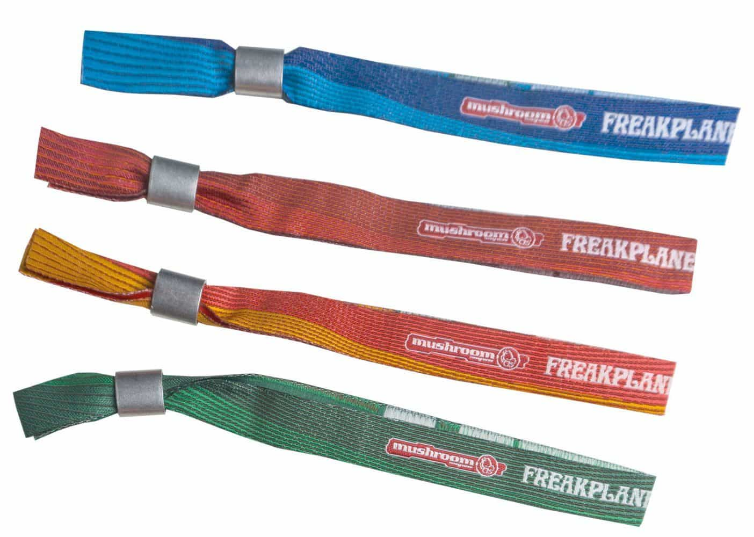How many colors of wristbands are shown?
Offer a detailed and exhaustive answer to the question.

The caption describes the wristbands as being tiered neatly, with the blue band at the top, followed by red, orange, and green bands. This implies that there are four different colors of wristbands shown.